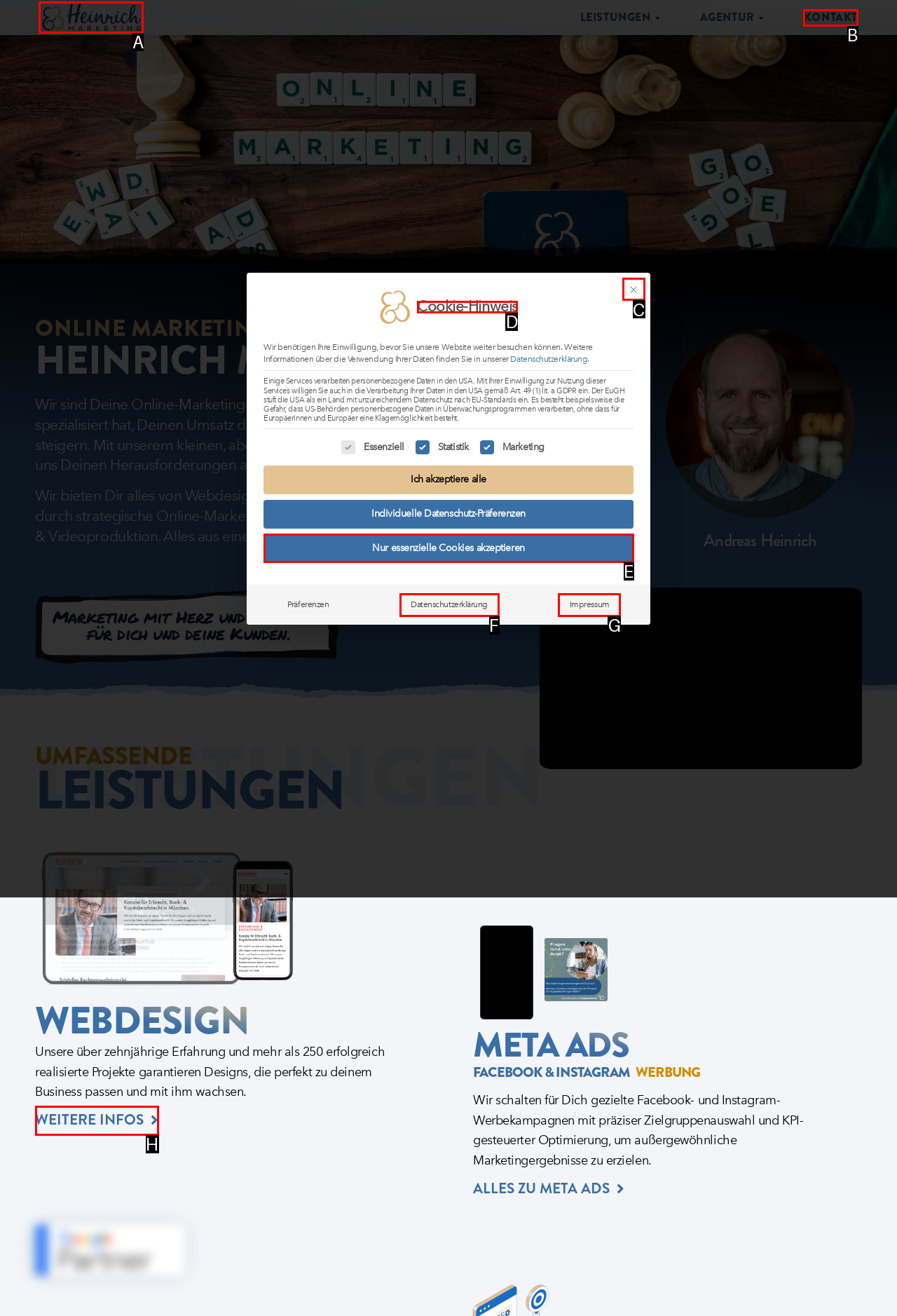Determine the HTML element that aligns with the description: parent_node: Cookie-Hinweis aria-label="Schließen"
Answer by stating the letter of the appropriate option from the available choices.

C